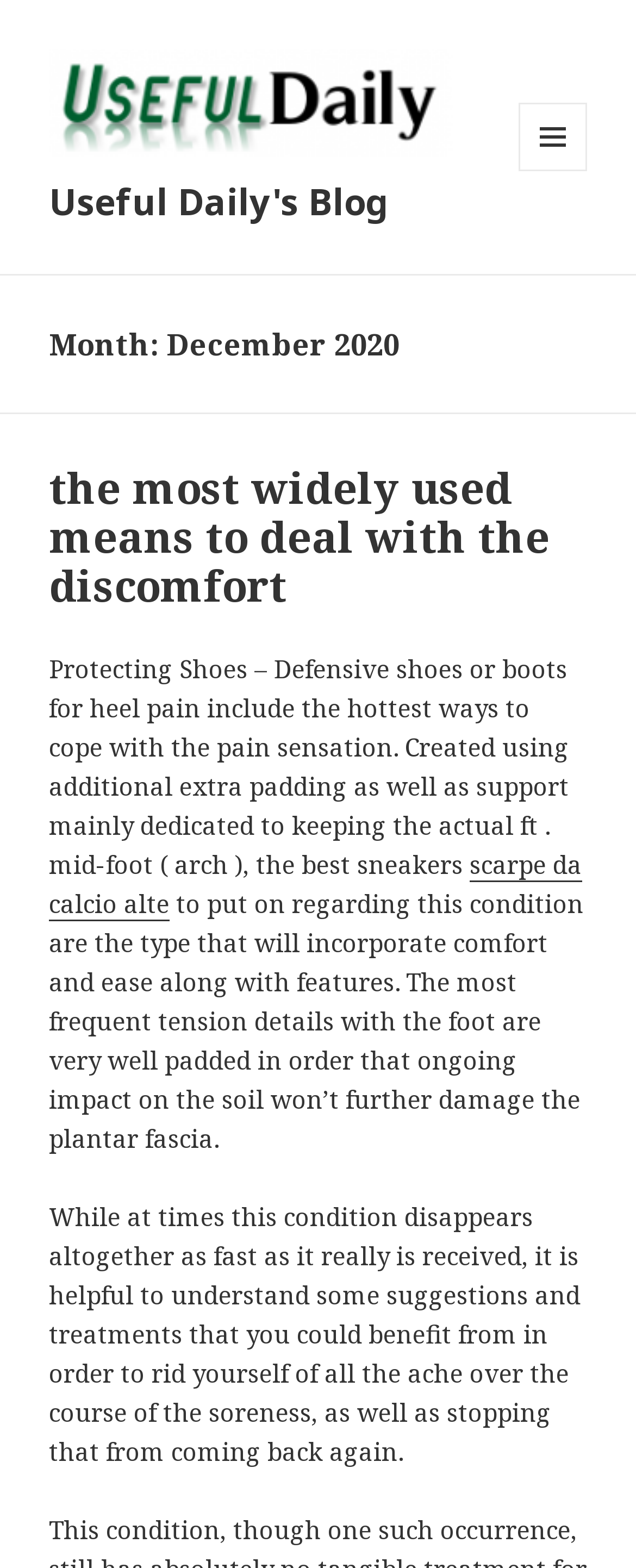Identify the bounding box of the HTML element described as: "kskustomsrideons@gmail.com".

None